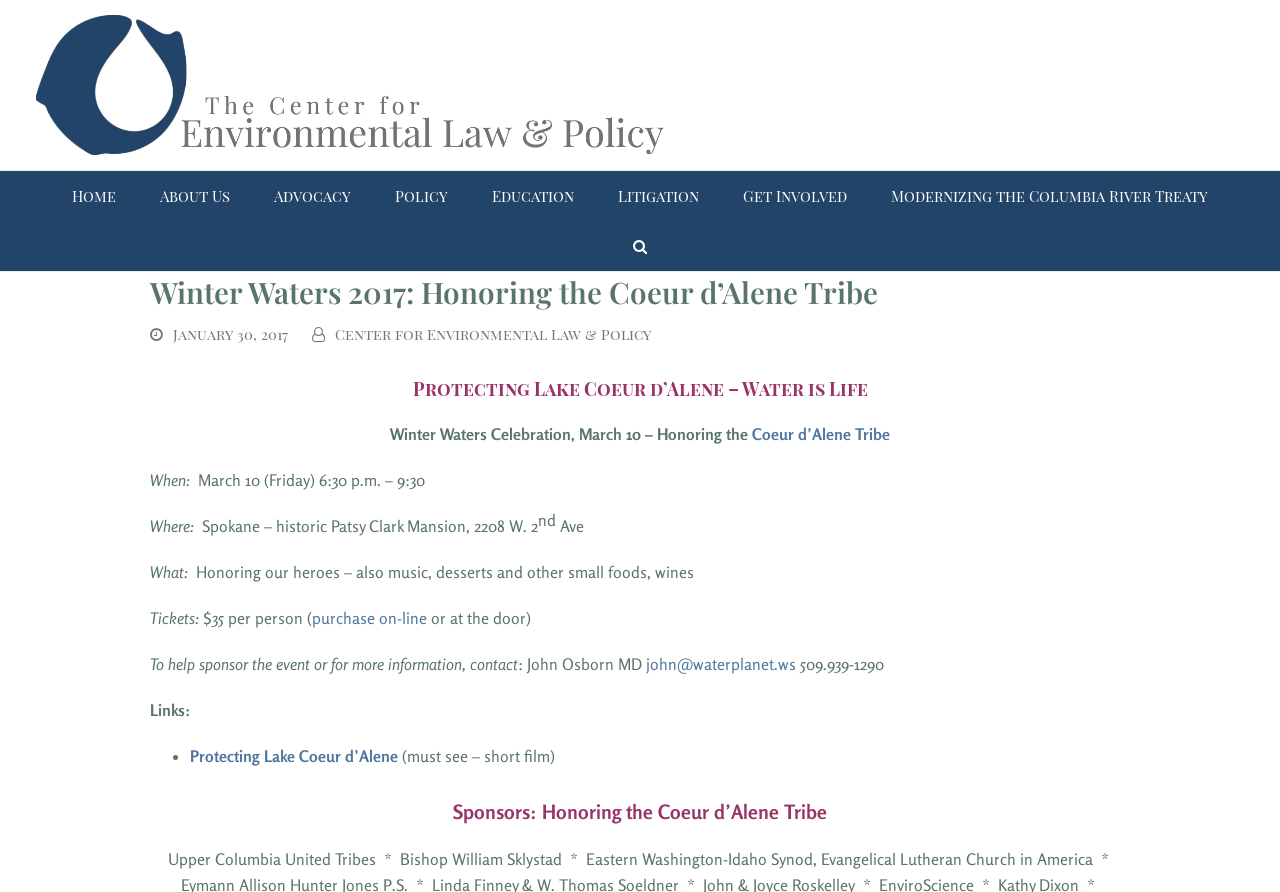What is the name of the mansion where the Winter Waters Celebration will be held?
Based on the screenshot, answer the question with a single word or phrase.

Patsy Clark Mansion